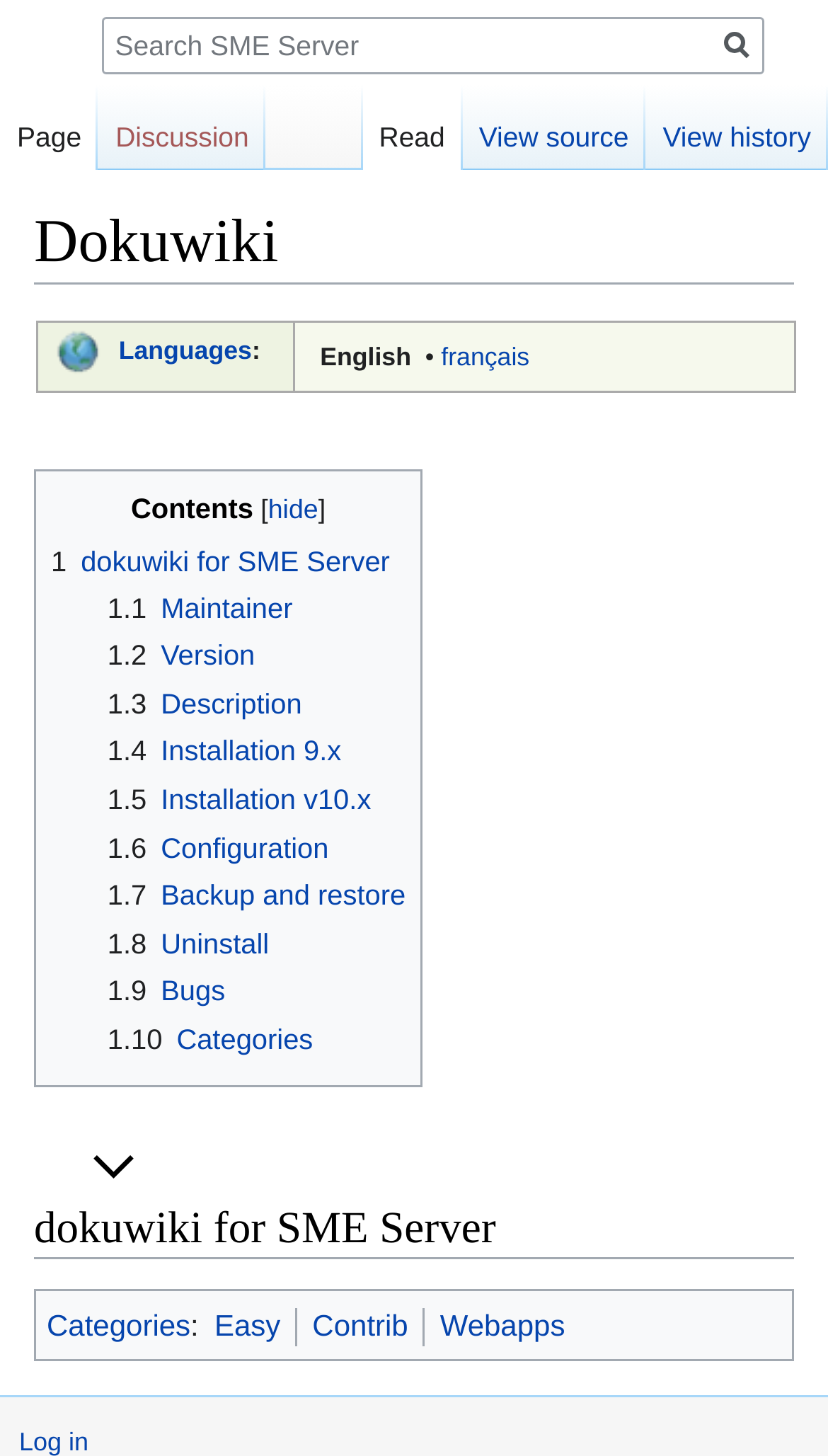Give a short answer to this question using one word or a phrase:
What is the purpose of the 'Search' button?

To search the wiki